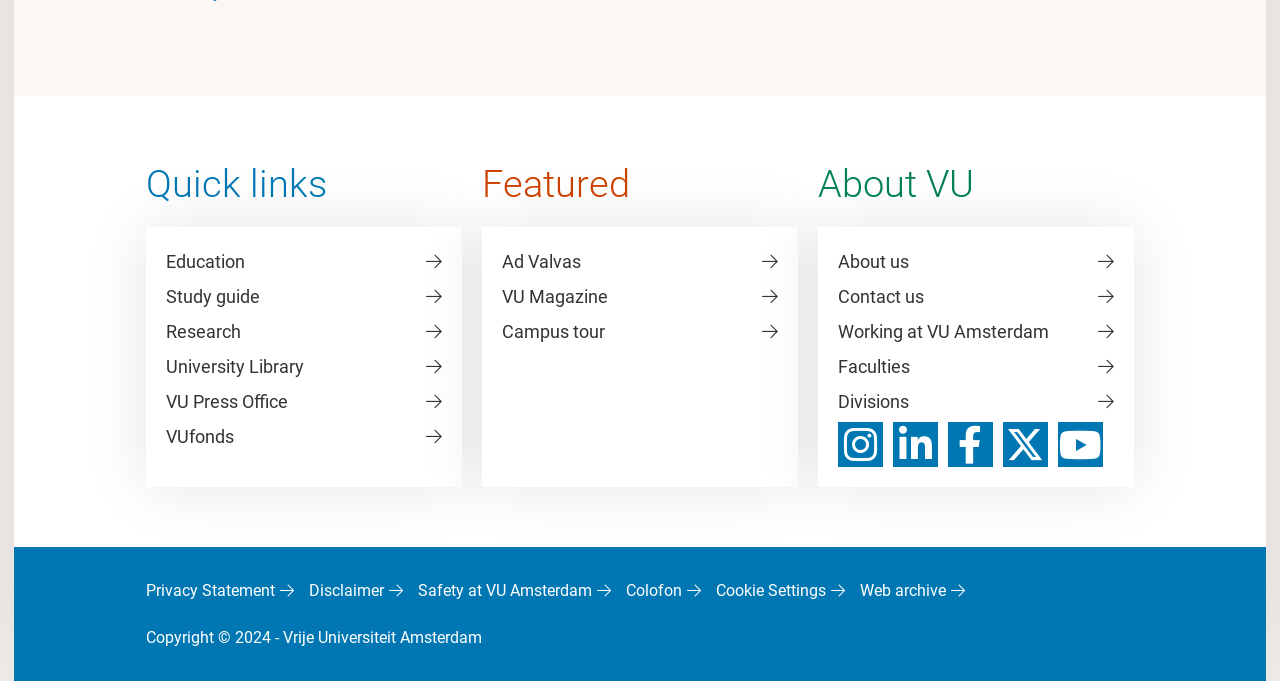Based on the image, give a detailed response to the question: What is the section below 'About VU'?

The section below 'About VU' includes links to About us, Contact us, Working at VU Amsterdam, Faculties, and Divisions, which are related to the university's information and departments.